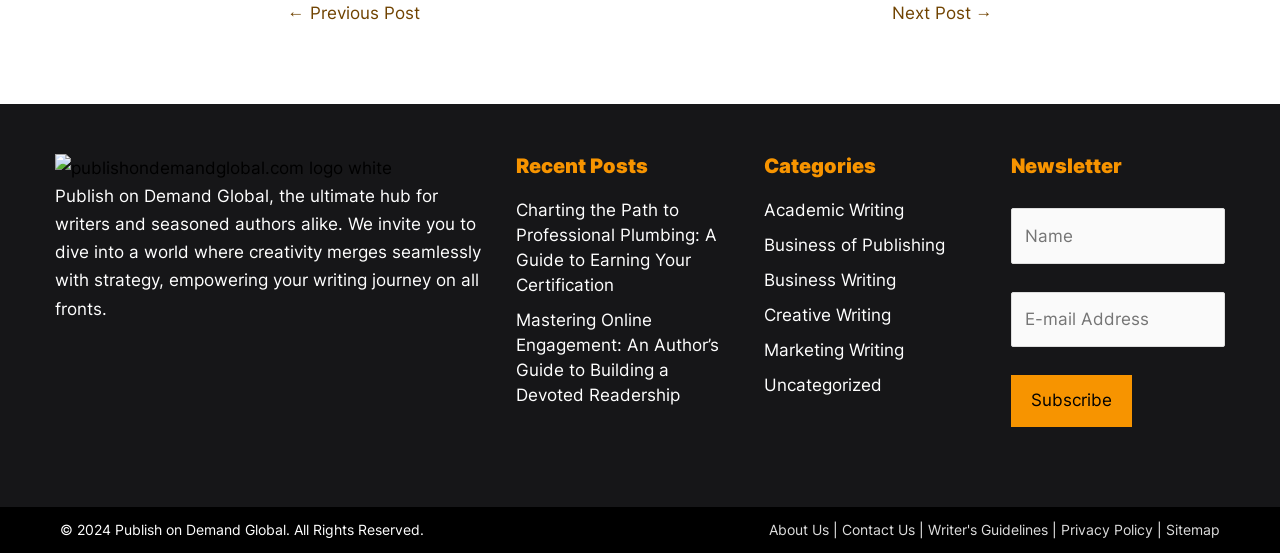Can you find the bounding box coordinates of the area I should click to execute the following instruction: "Learn more about the company on the About Us page"?

[0.601, 0.941, 0.648, 0.972]